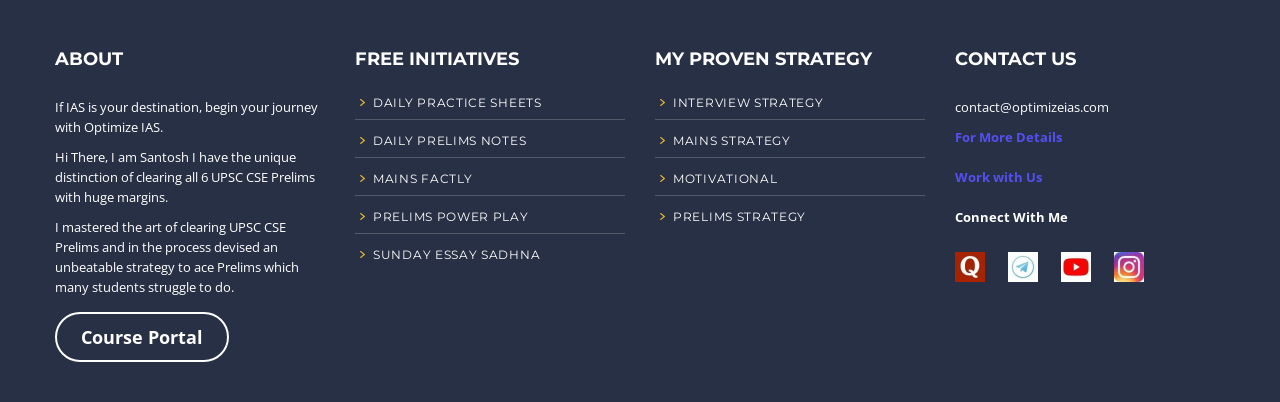Find the bounding box coordinates of the element I should click to carry out the following instruction: "Click on DAILY PRACTICE SHEETS".

[0.277, 0.229, 0.488, 0.298]